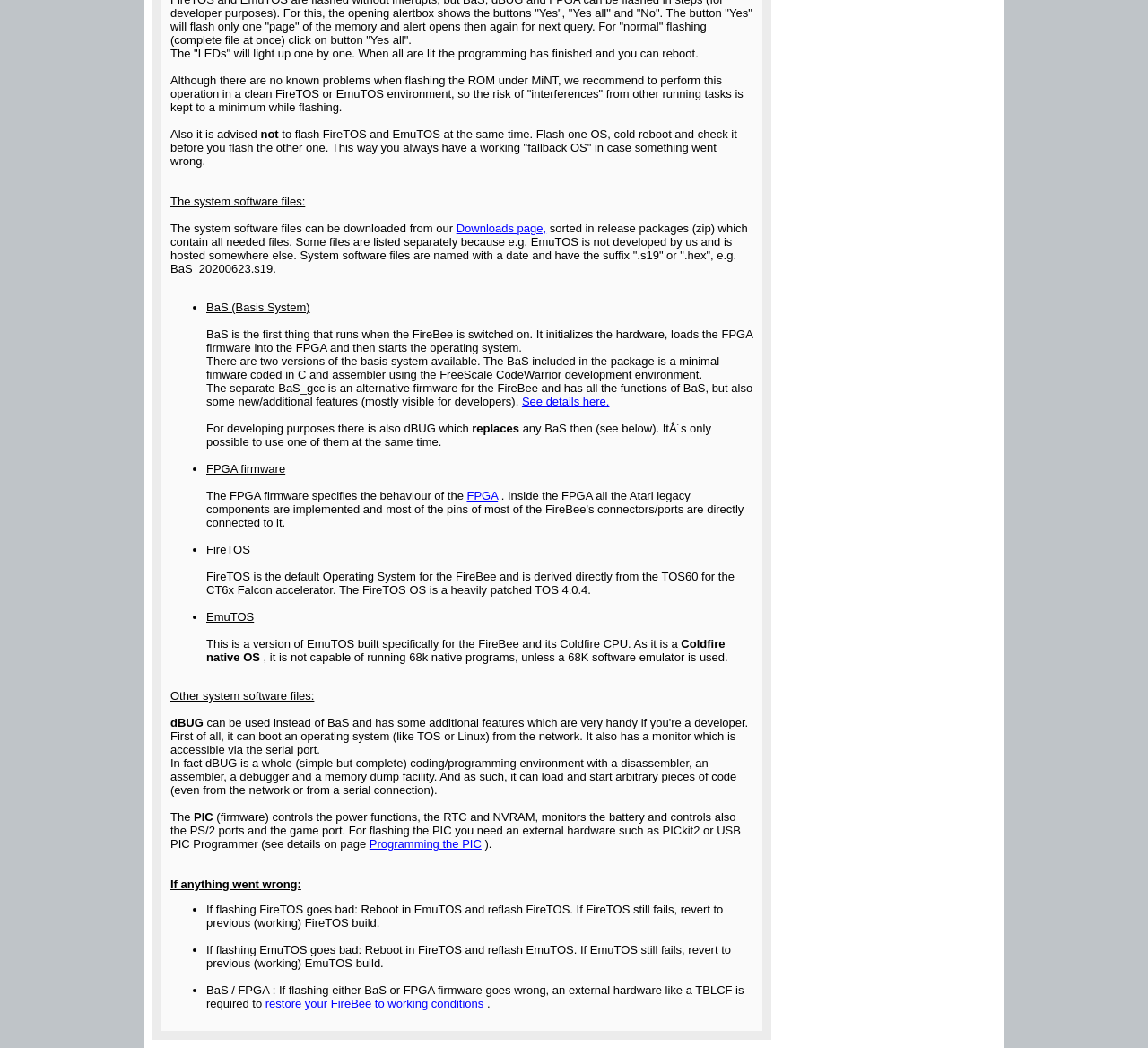What should you do if flashing FireTOS goes bad?
Provide a comprehensive and detailed answer to the question.

If flashing FireTOS goes bad, you should reboot in EmuTOS and reflash FireTOS. If FireTOS still fails, revert to previous (working) FireTOS build.